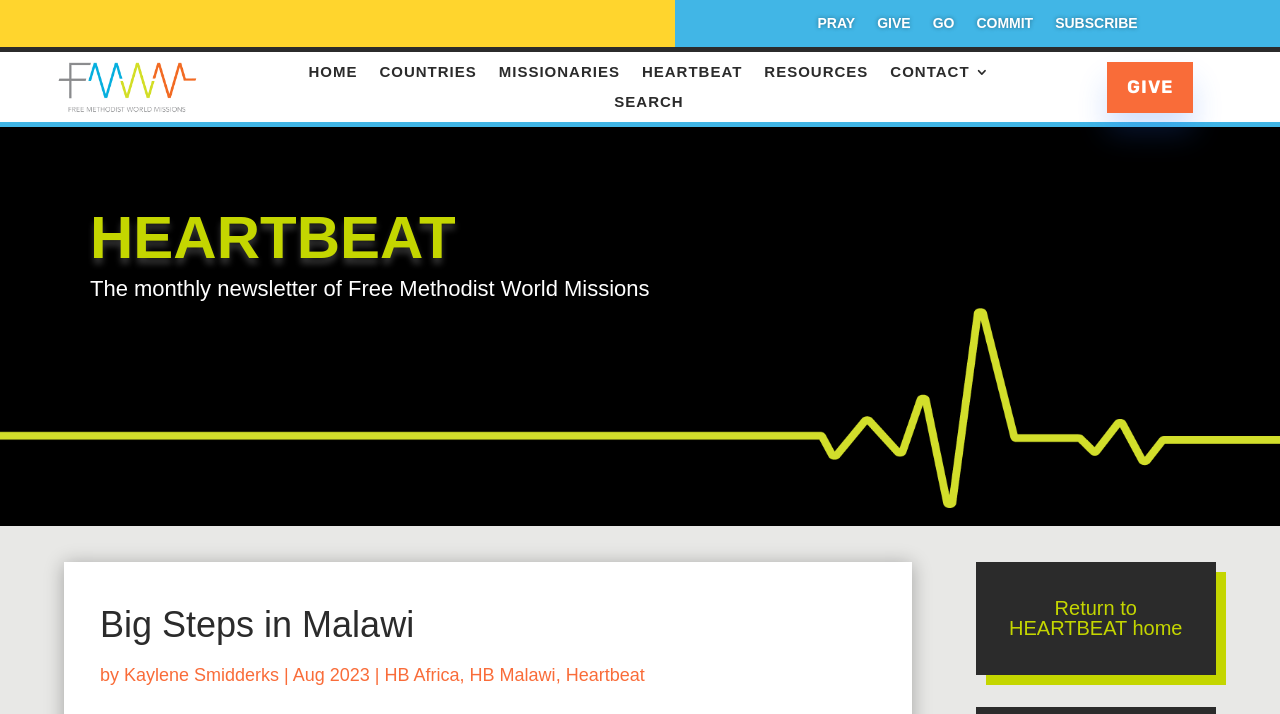Please identify the bounding box coordinates of the element's region that should be clicked to execute the following instruction: "Read the HEARTBEAT newsletter". The bounding box coordinates must be four float numbers between 0 and 1, i.e., [left, top, right, bottom].

[0.07, 0.291, 1.0, 0.389]